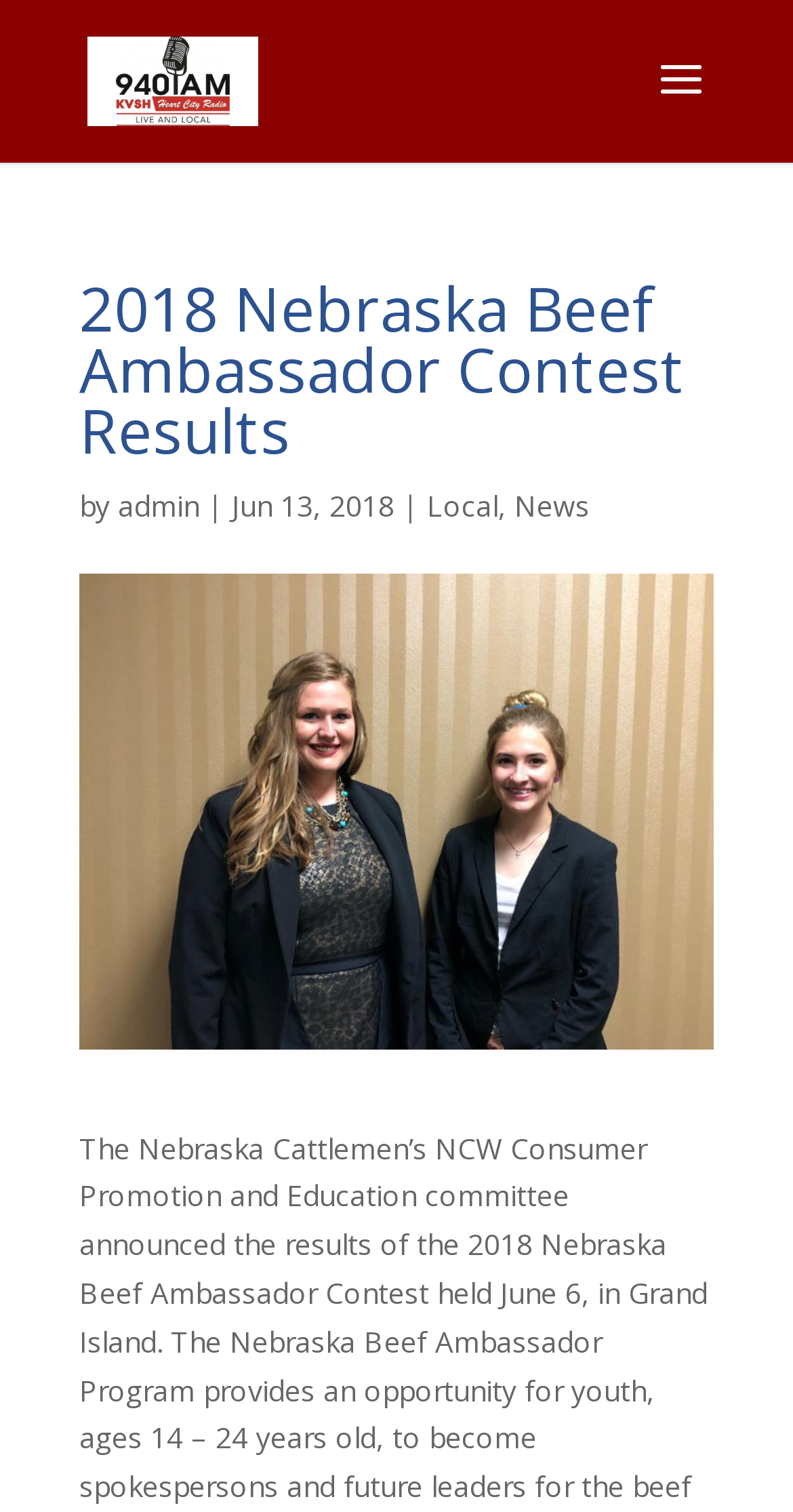What is the name of the contest?
Please provide a detailed answer to the question.

I inferred this answer by looking at the heading element '2018 Nebraska Beef Ambassador Contest Results' which suggests that the webpage is about the results of a contest called Nebraska Beef Ambassador Contest.